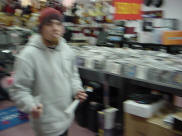Give a concise answer using one word or a phrase to the following question:
What is Chris Mattoon wearing on his head?

A beanie